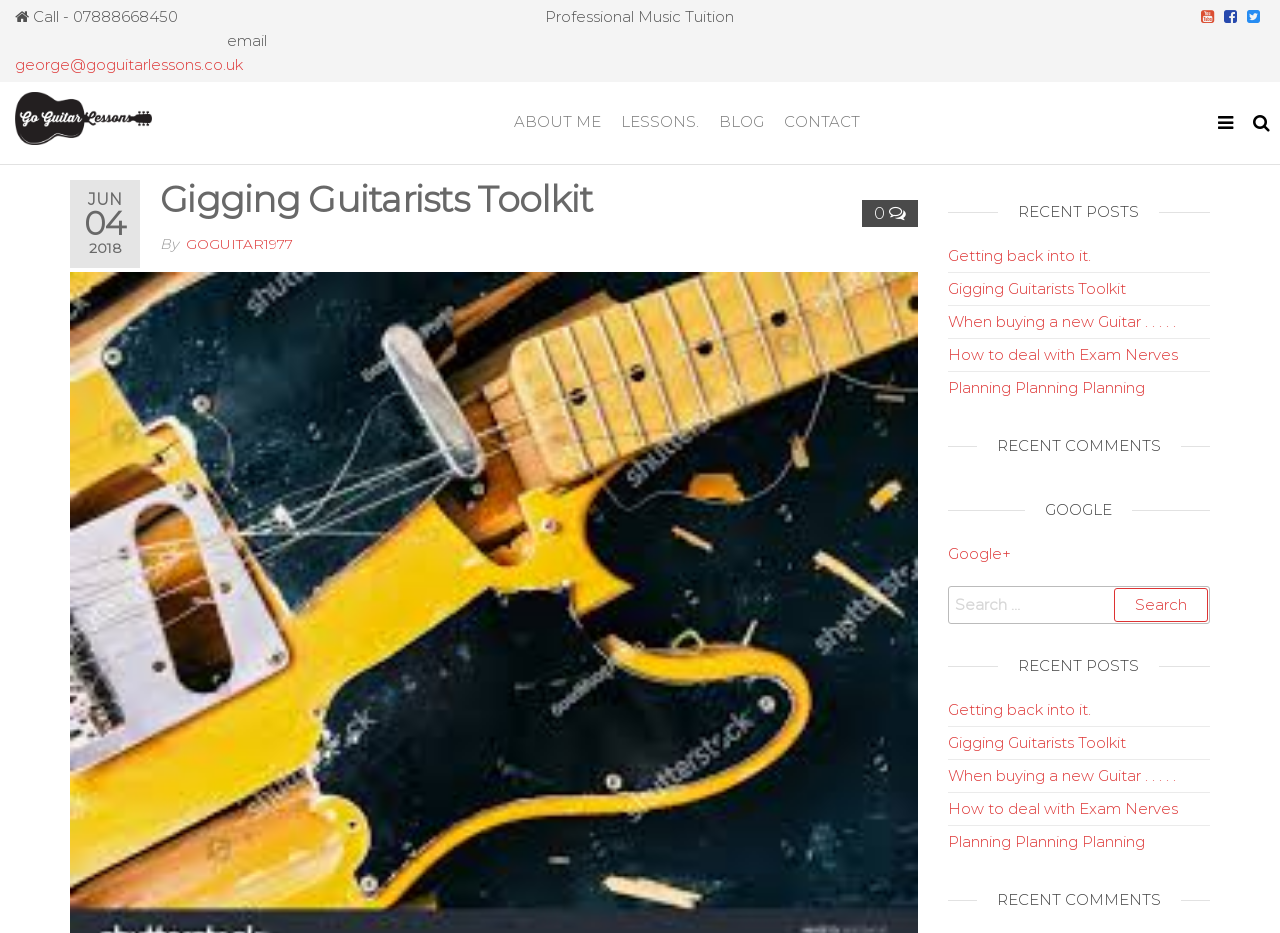Please examine the image and provide a detailed answer to the question: What is the phone number to call?

I found the phone number by looking at the top-left corner of the webpage, where it says 'Call - 07888668450'.